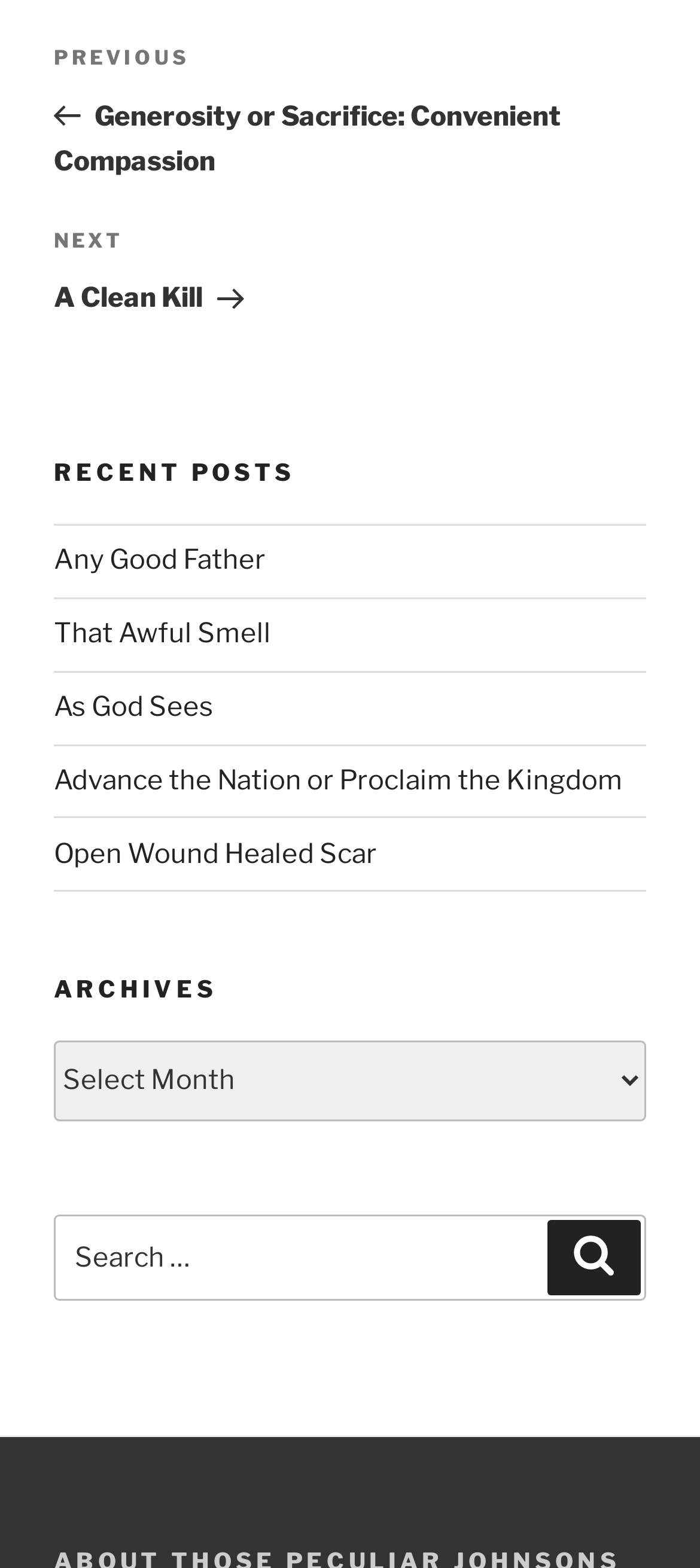Please find and report the bounding box coordinates of the element to click in order to perform the following action: "select archives". The coordinates should be expressed as four float numbers between 0 and 1, in the format [left, top, right, bottom].

[0.077, 0.664, 0.923, 0.715]